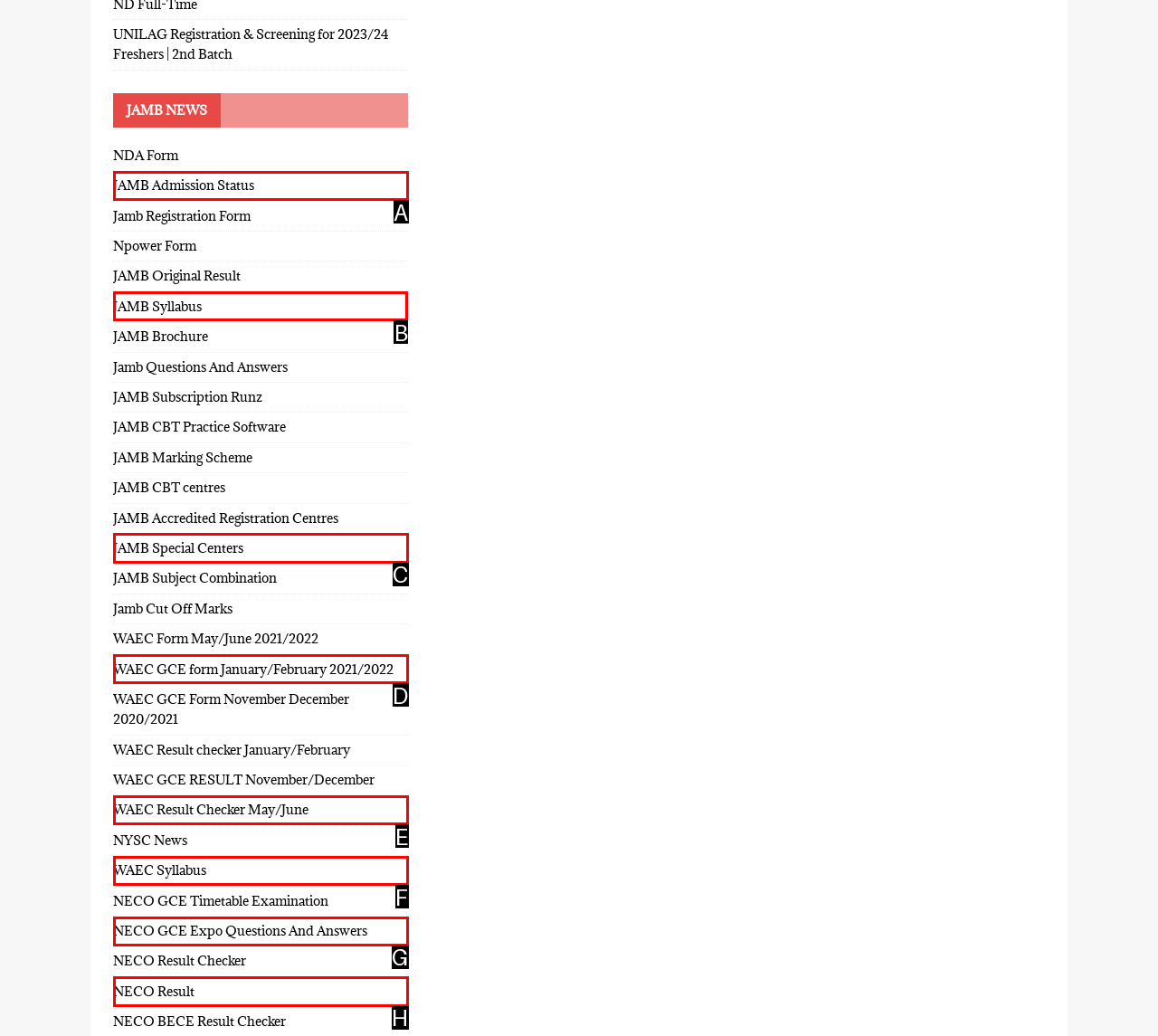Select the letter of the option that should be clicked to achieve the specified task: Get JAMB Syllabus. Respond with just the letter.

B